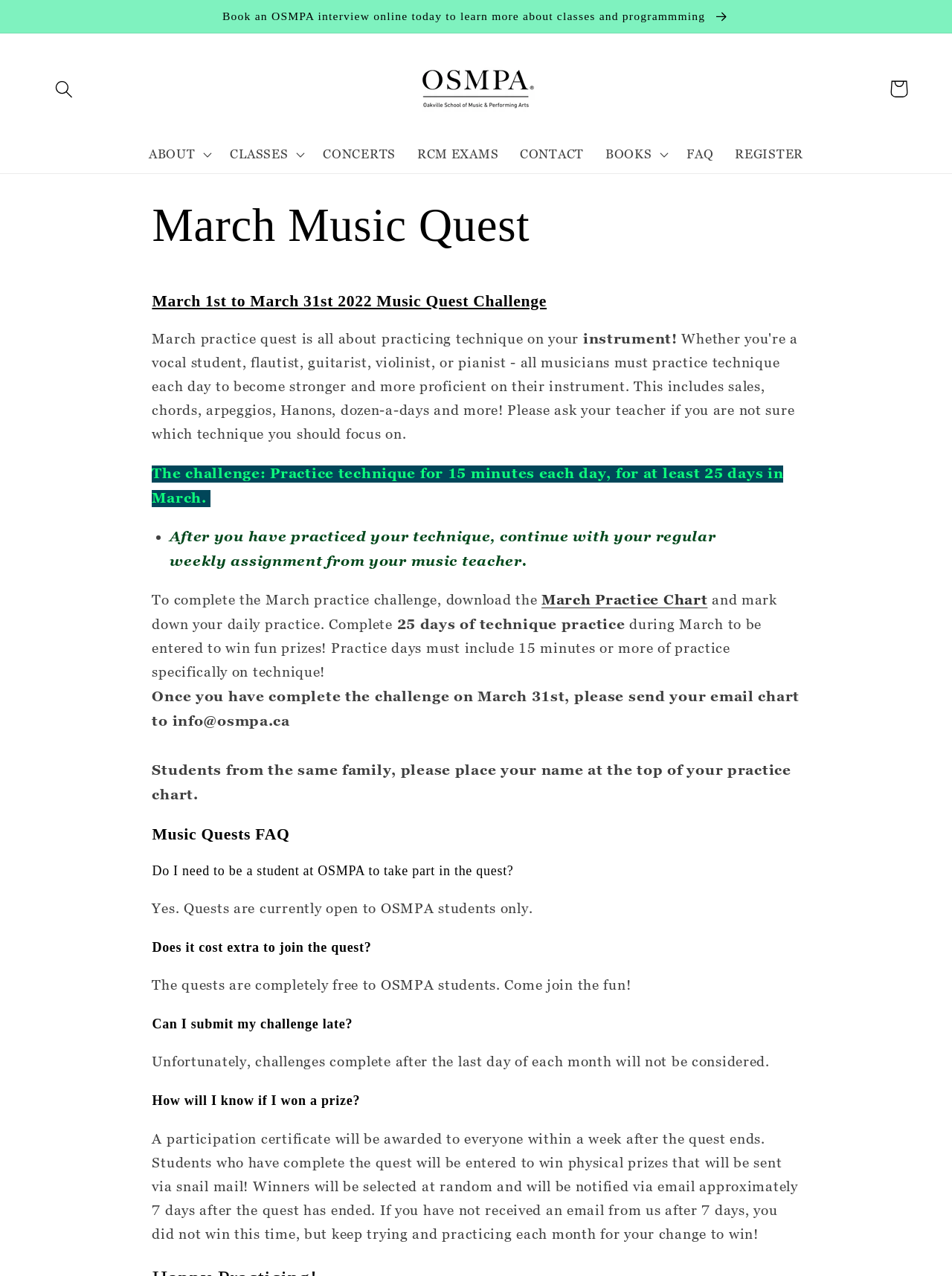Could you locate the bounding box coordinates for the section that should be clicked to accomplish this task: "Learn more about classes and programming".

[0.395, 0.04, 0.605, 0.099]